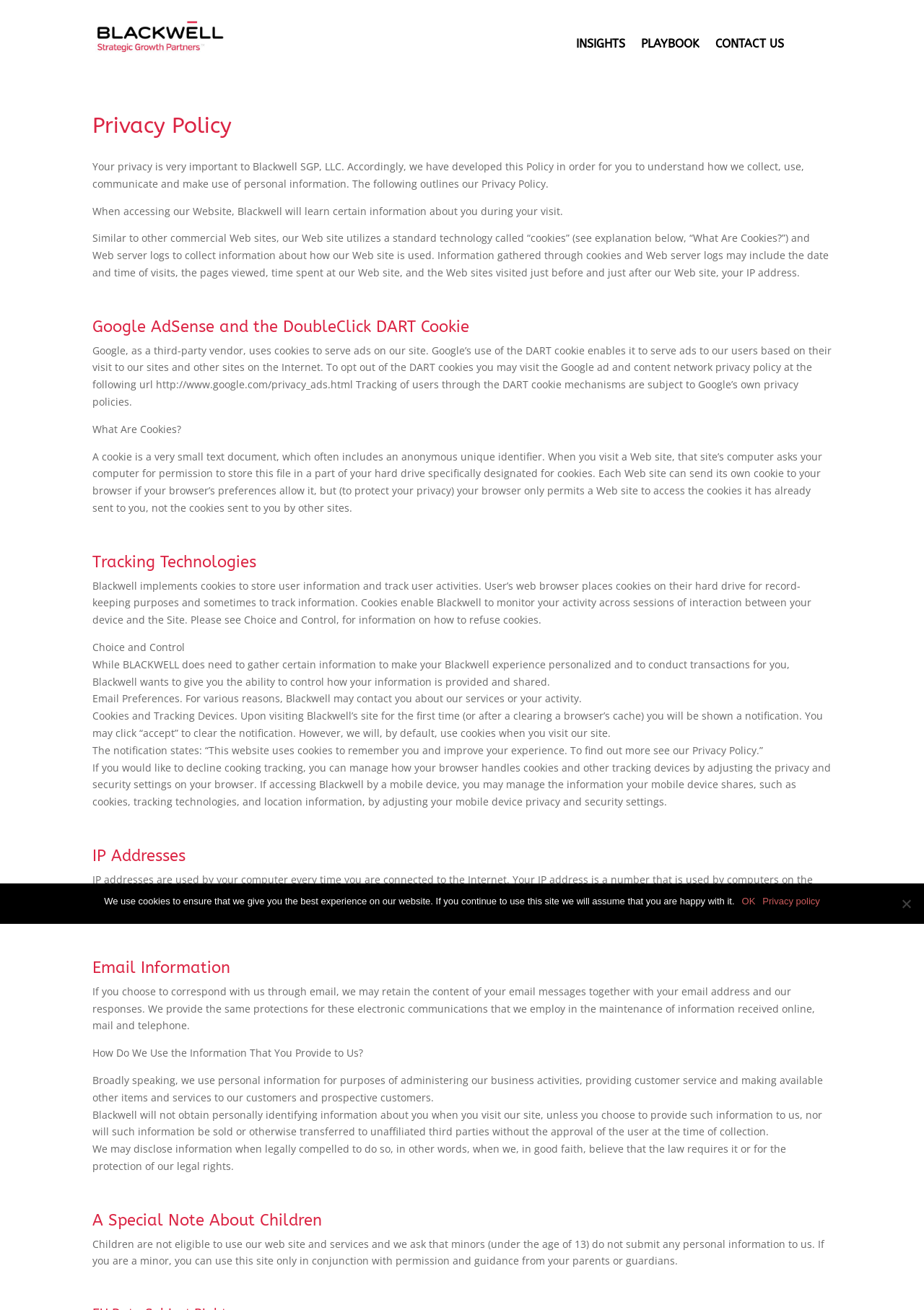Answer the following query concisely with a single word or phrase:
What is the purpose of the Privacy Policy?

To understand how Blackwell collects and uses personal information